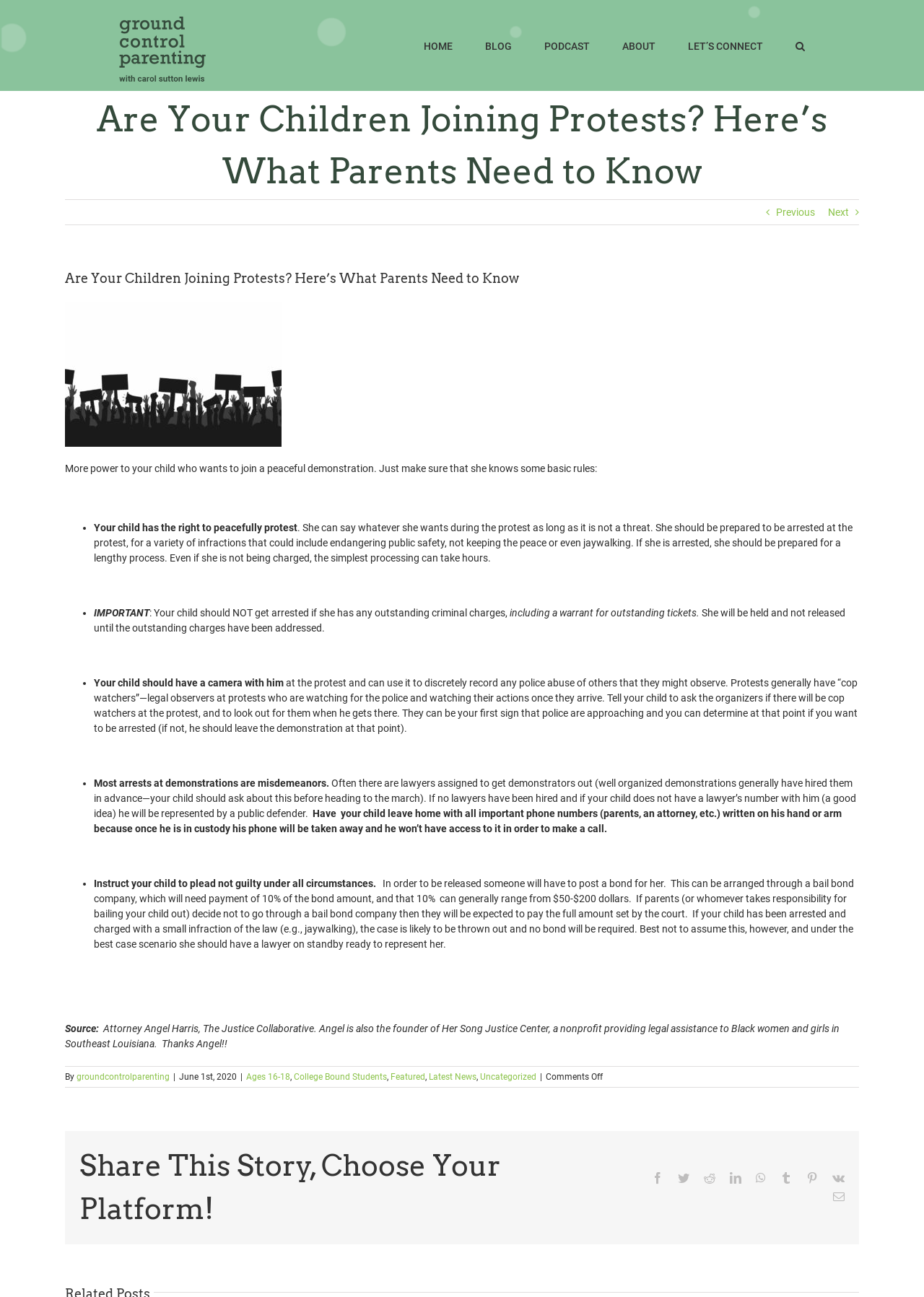Analyze the image and answer the question with as much detail as possible: 
Why is it important for a child to have a camera at a protest?

The webpage suggests that a child should have a camera at a protest to discretely record any police abuse of others that they might observe, and to look out for 'cop watchers' who are legal observers at protests.